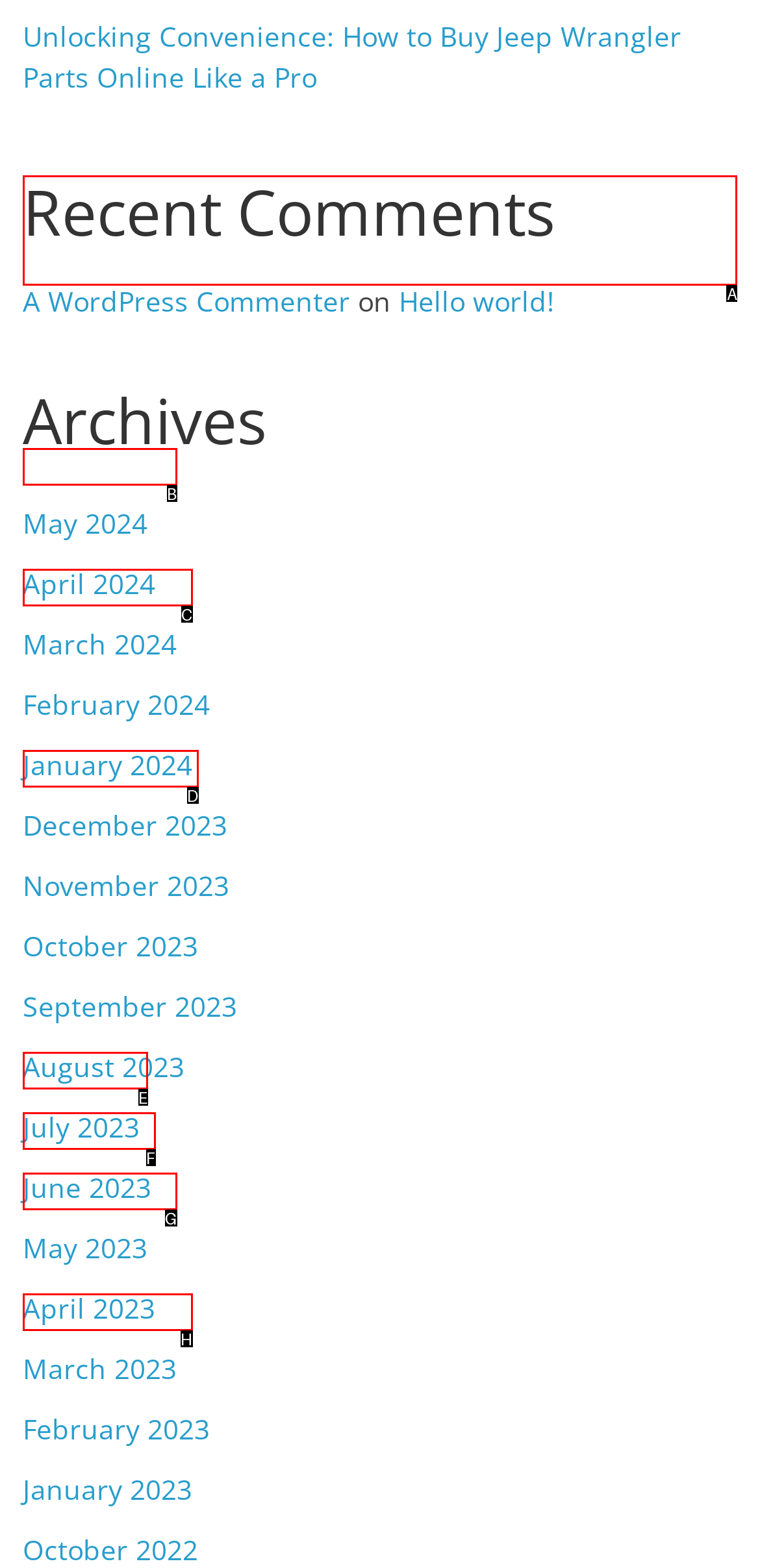Tell me the letter of the correct UI element to click for this instruction: View recent comments. Answer with the letter only.

A